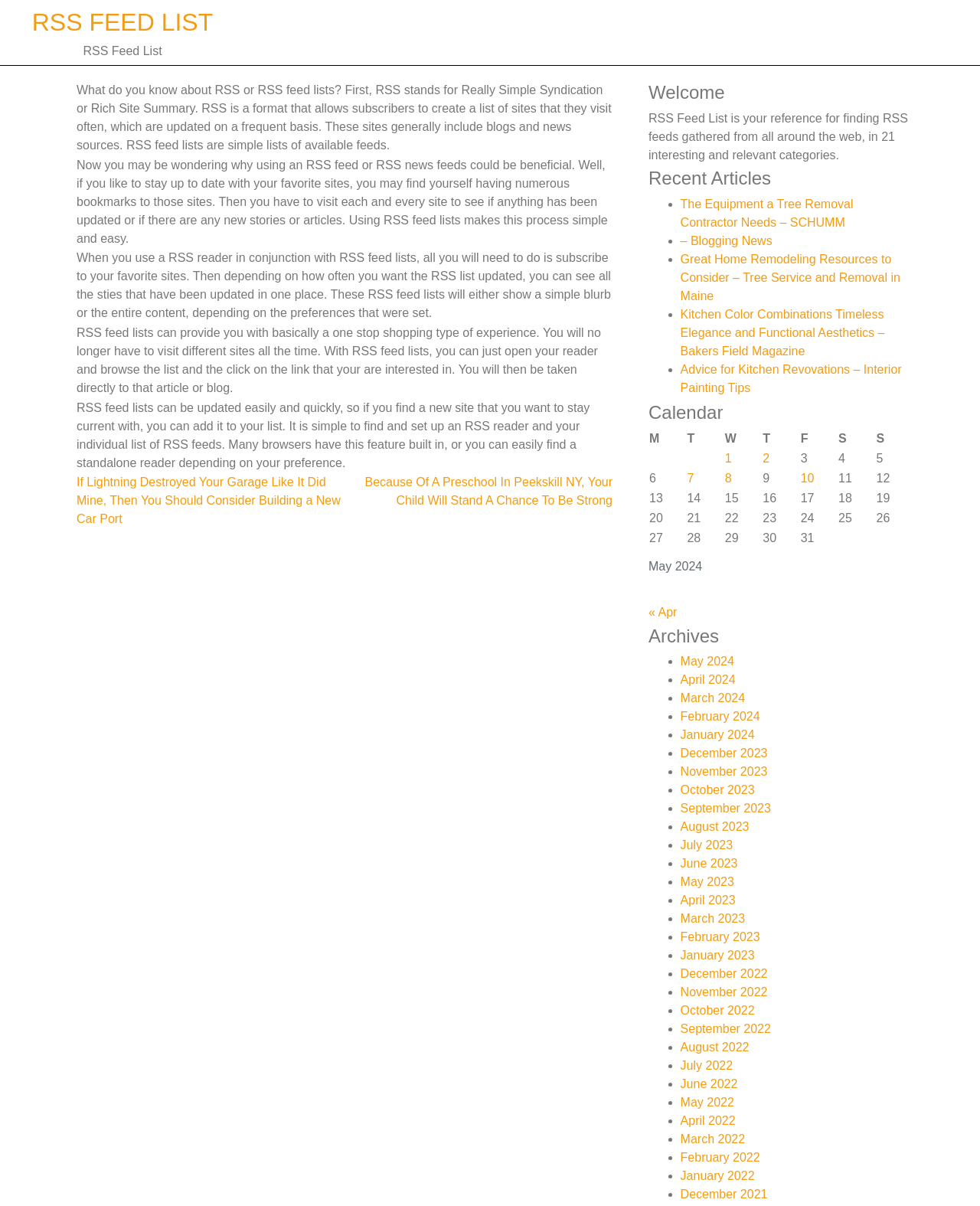Please determine the bounding box coordinates, formatted as (top-left x, top-left y, bottom-right x, bottom-right y), with all values as floating point numbers between 0 and 1. Identify the bounding box of the region described as: November 2022

[0.694, 0.817, 0.783, 0.828]